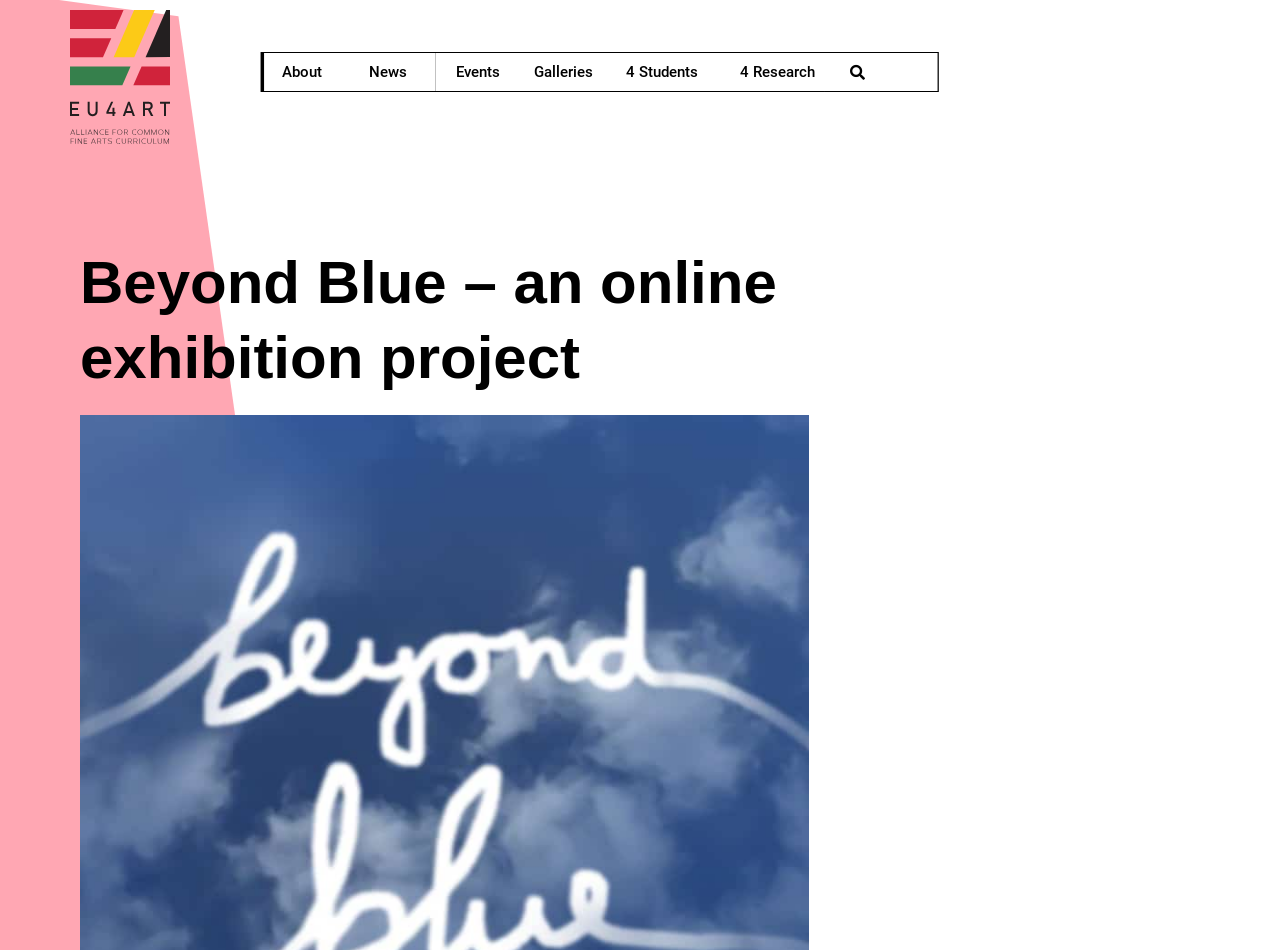Give a succinct answer to this question in a single word or phrase: 
What is the first section in the top navigation bar?

About